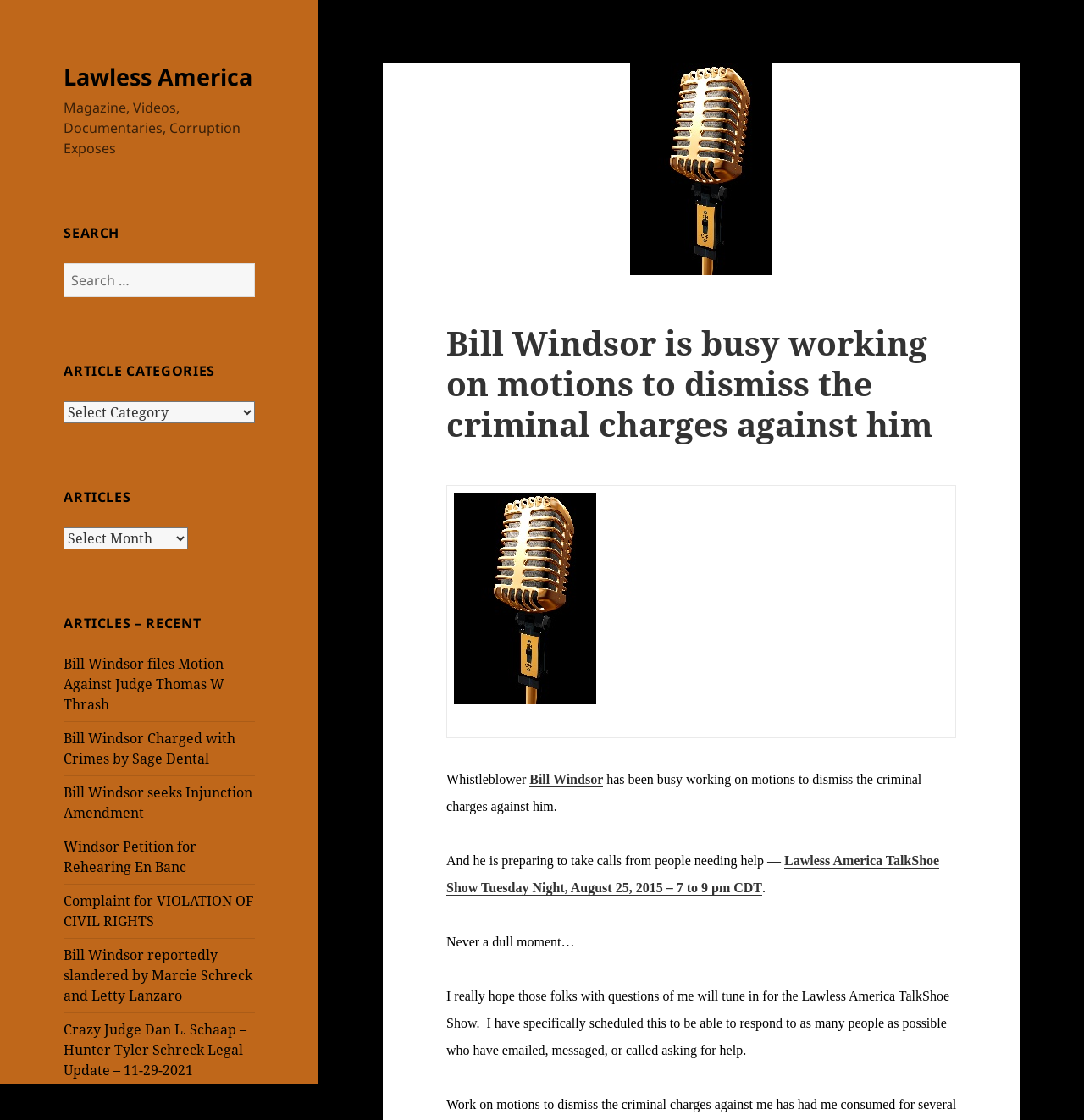Please give a concise answer to this question using a single word or phrase: 
What type of content is categorized under 'Article Categories'?

Articles